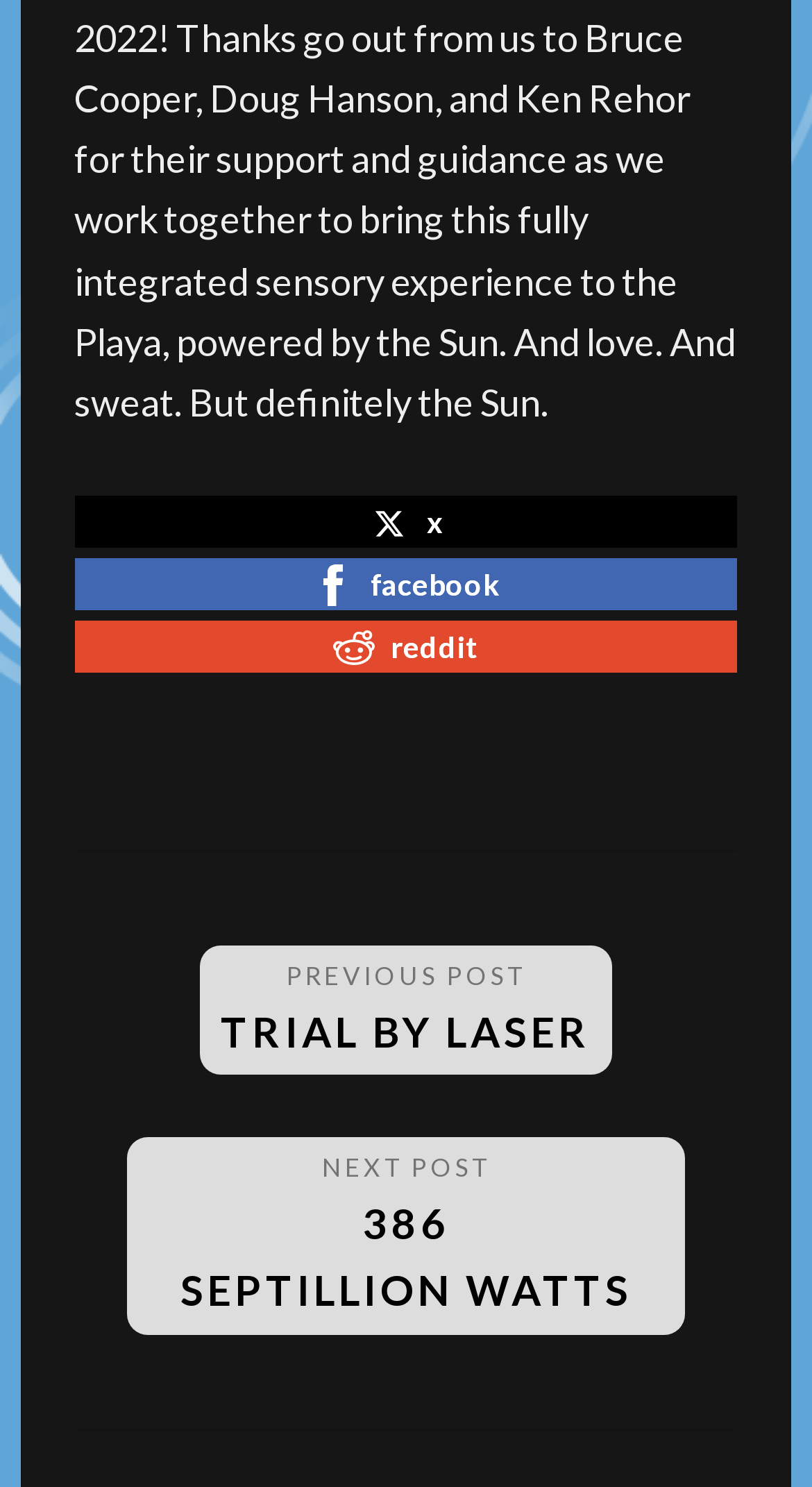Based on the element description facebook, identify the bounding box coordinates for the UI element. The coordinates should be in the format (top-left x, top-left y, bottom-right x, bottom-right y) and within the 0 to 1 range.

[0.092, 0.376, 0.908, 0.411]